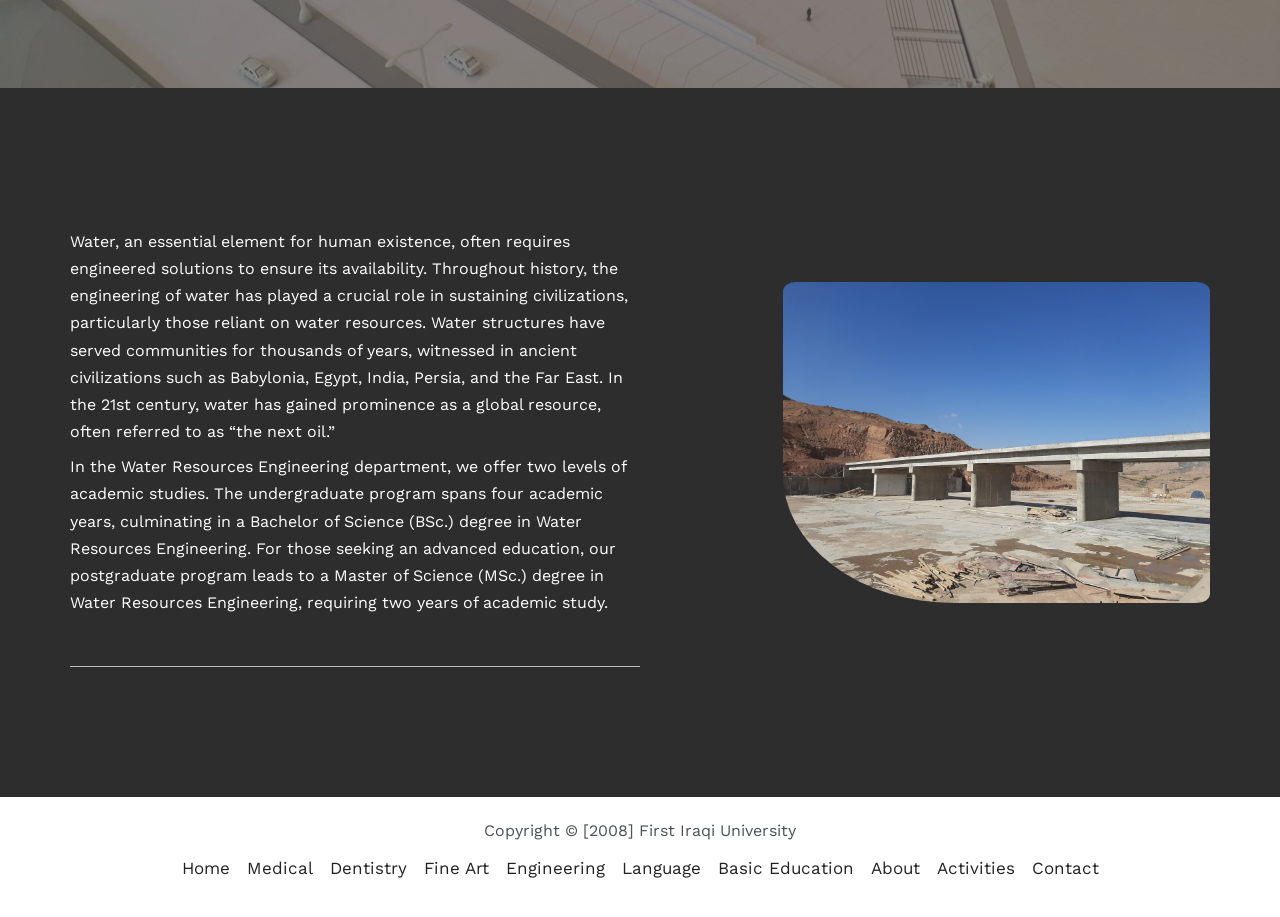Given the element description, predict the bounding box coordinates in the format (top-left x, top-left y, bottom-right x, bottom-right y), using floating point numbers between 0 and 1: Language

[0.479, 0.932, 0.554, 0.962]